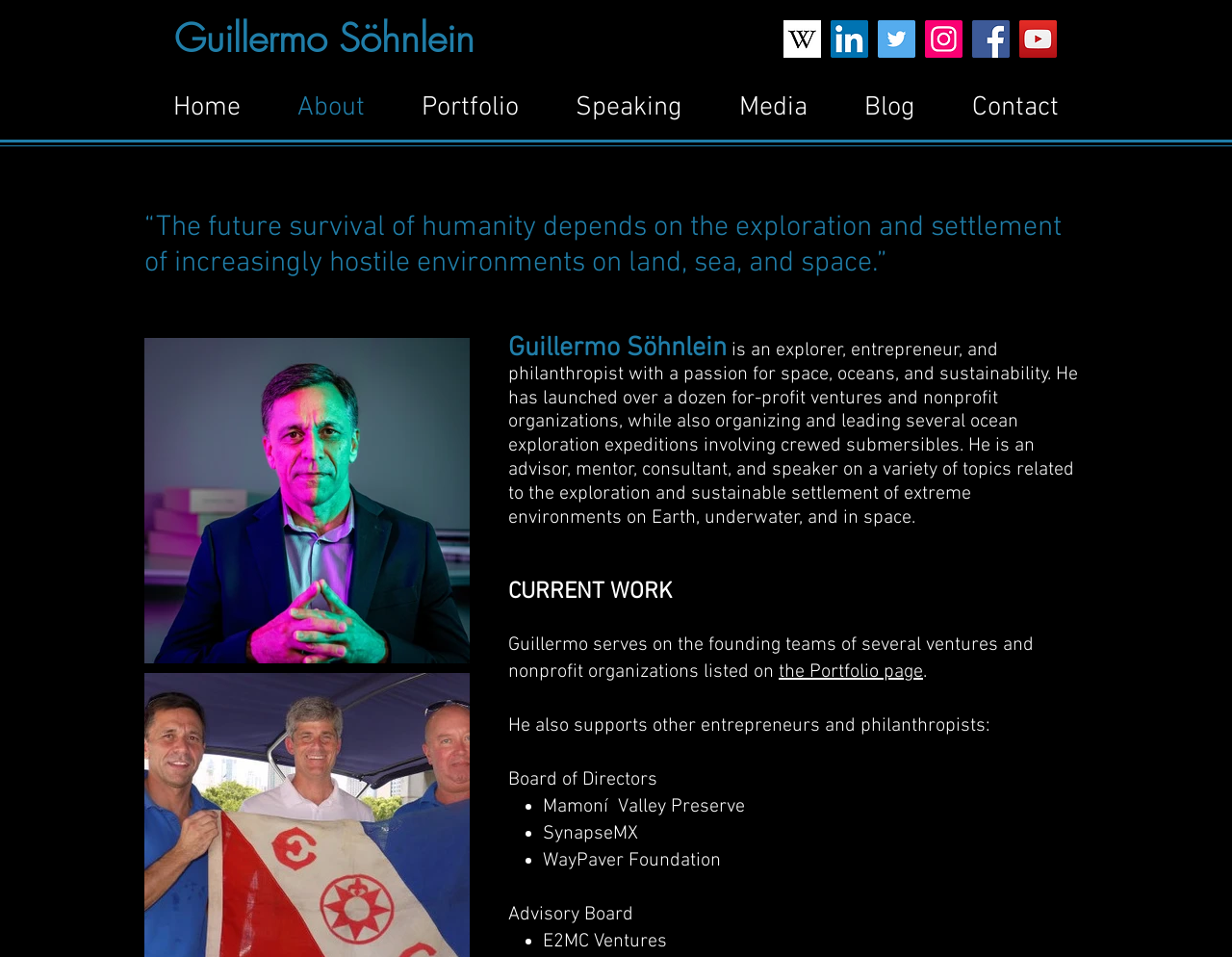What is the topic of Guillermo Söhnlein's speaking engagements?
Answer the question in as much detail as possible.

The webpage mentions that Guillermo Söhnlein is a speaker on topics related to the exploration and settlement of extreme environments on Earth, underwater, and in space, which suggests the topic of his speaking engagements.